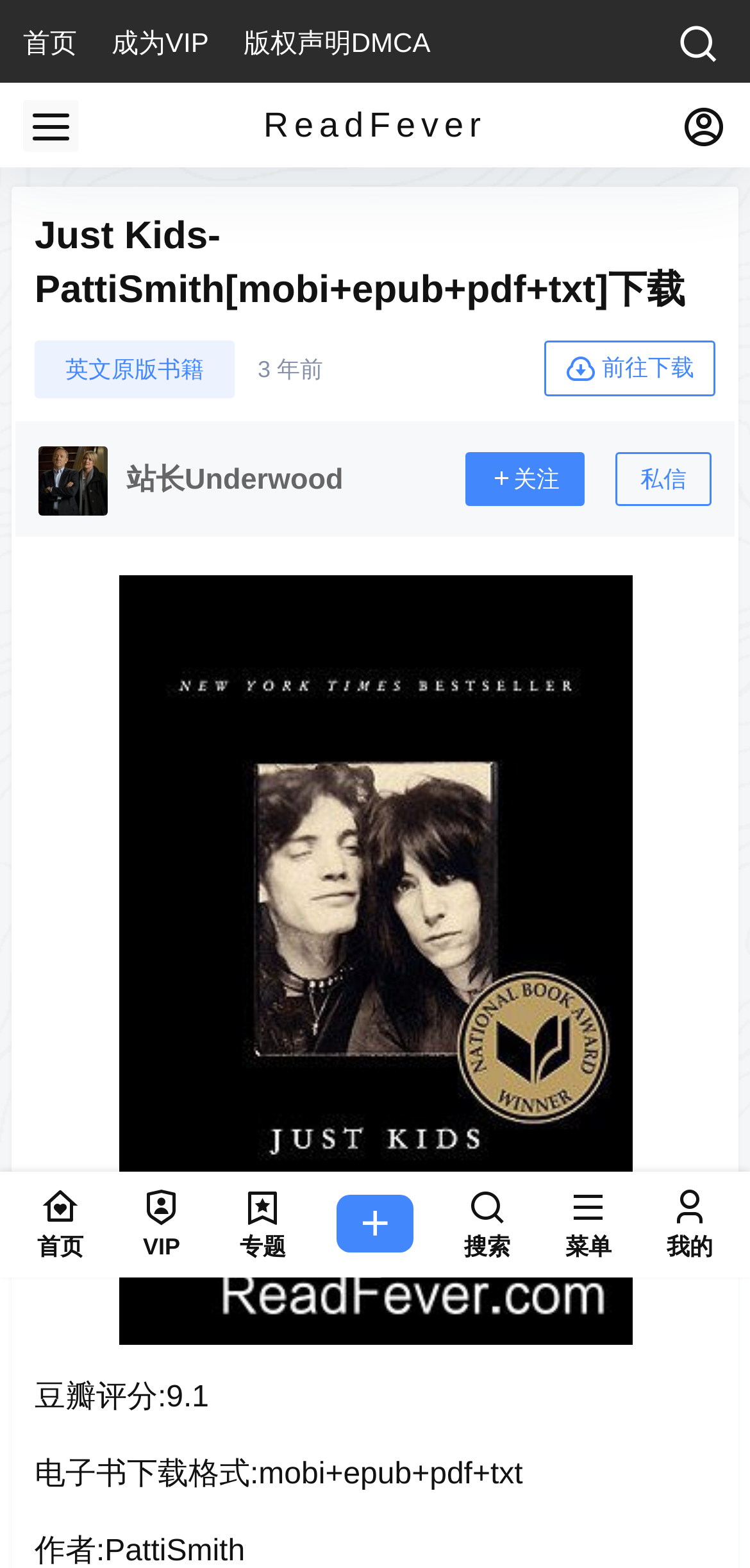Who is the author of the book?
Provide an in-depth and detailed explanation in response to the question.

The author of the book can be found in the static text '作者:PattiSmith' which is located at the bottom of the page.